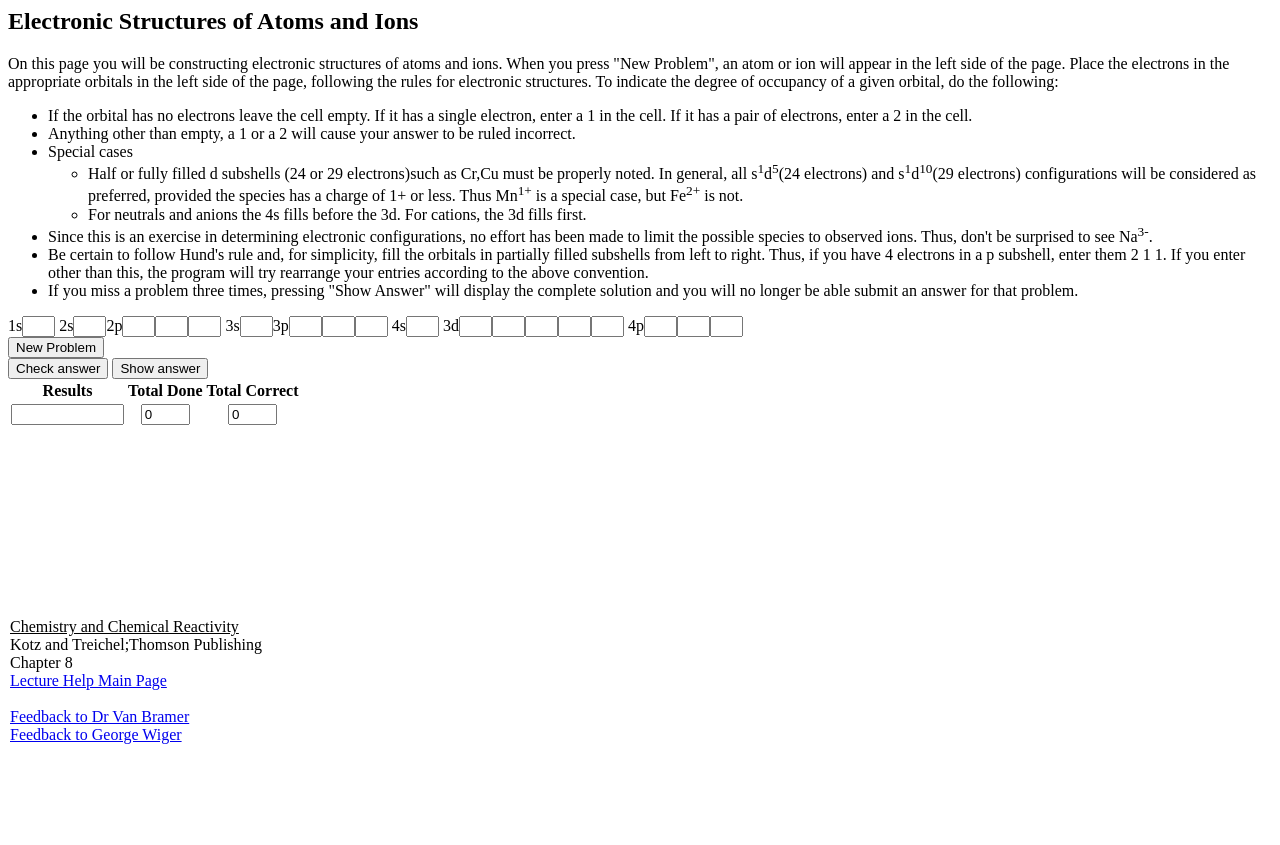Locate the bounding box coordinates of the area where you should click to accomplish the instruction: "Click the 'Lecture Help Main Page' link".

[0.008, 0.795, 0.13, 0.815]